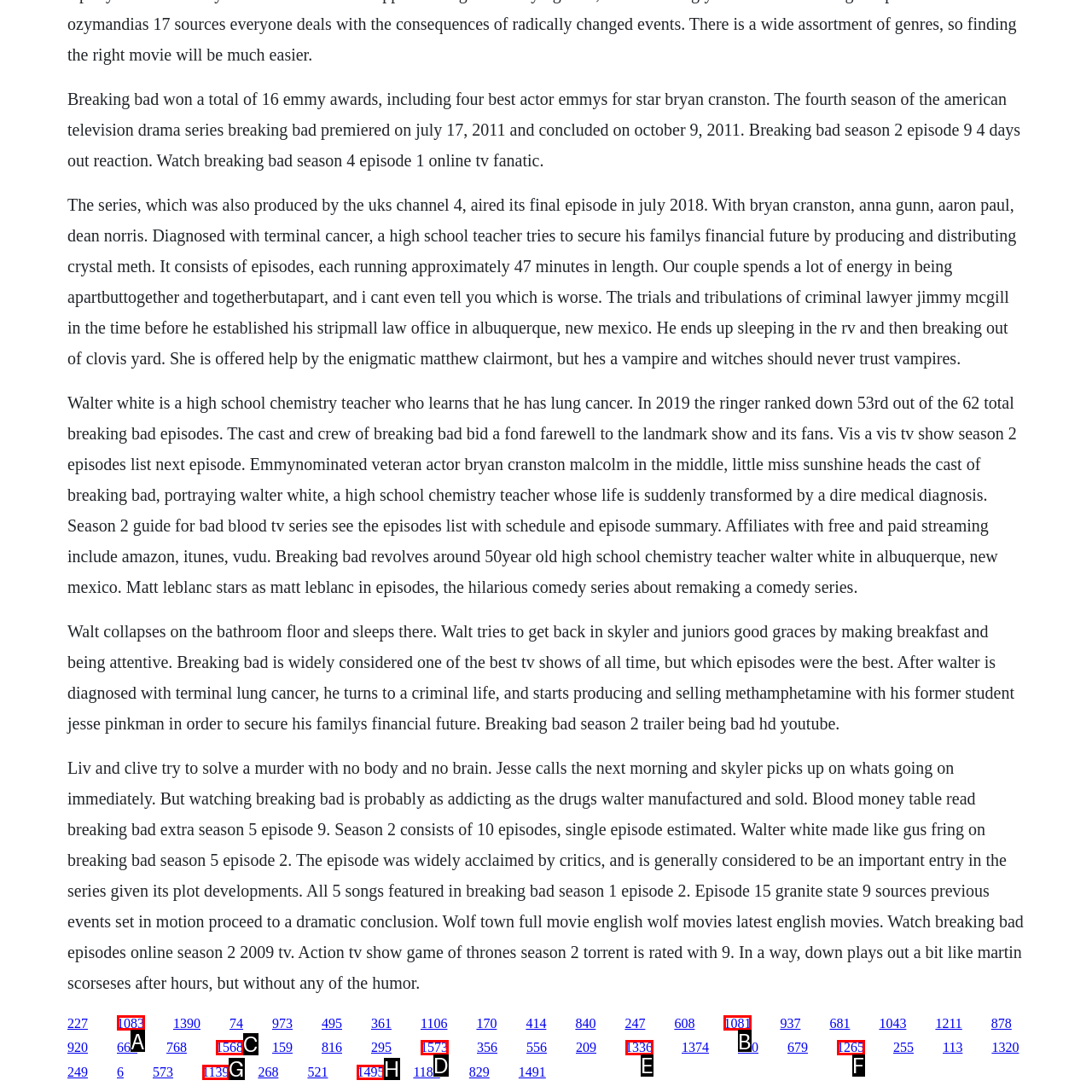Given the description: 5 years ago1 year ago, choose the HTML element that matches it. Indicate your answer with the letter of the option.

None